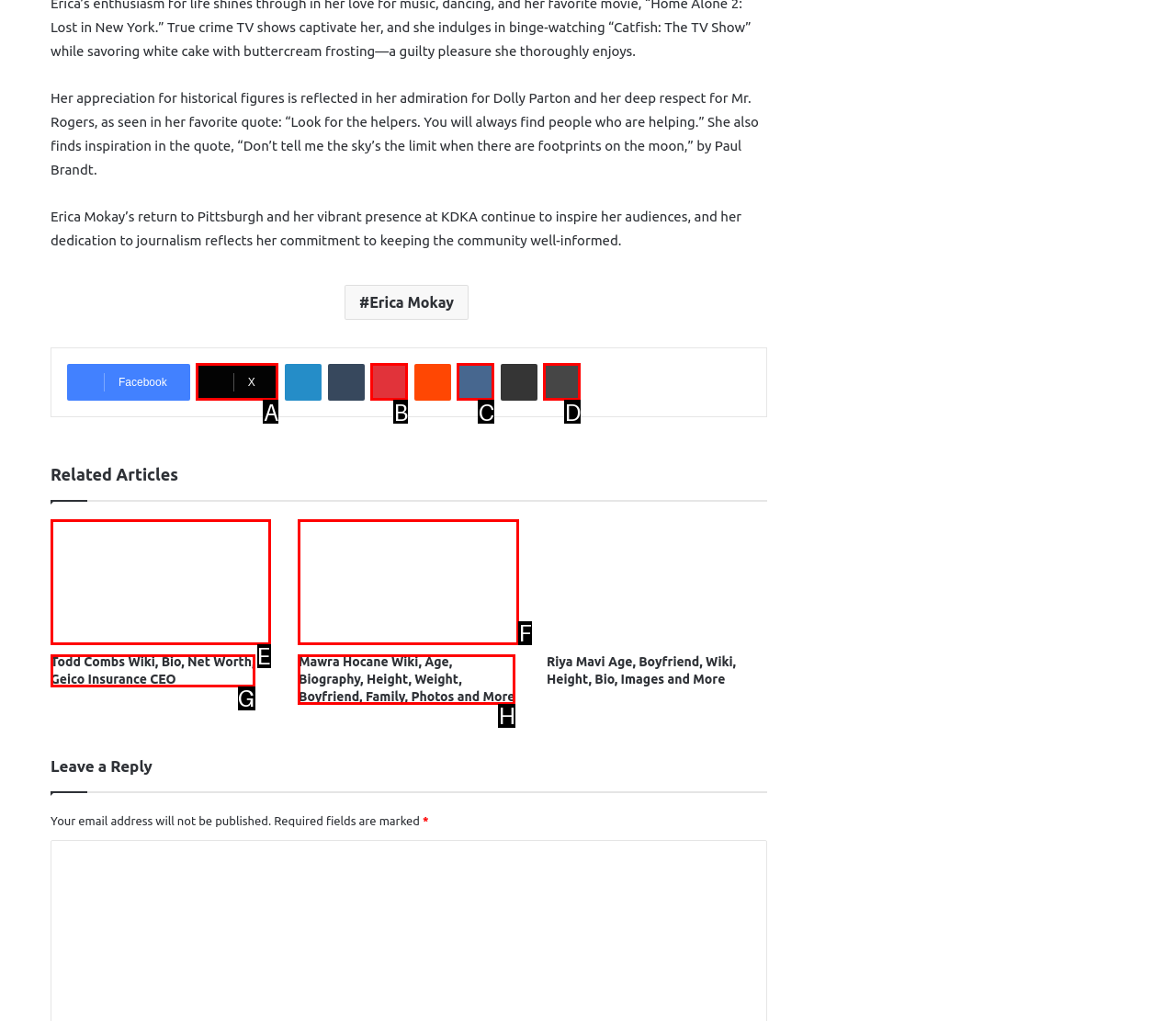Based on the choices marked in the screenshot, which letter represents the correct UI element to perform the task: Read related article about Todd Combs?

E